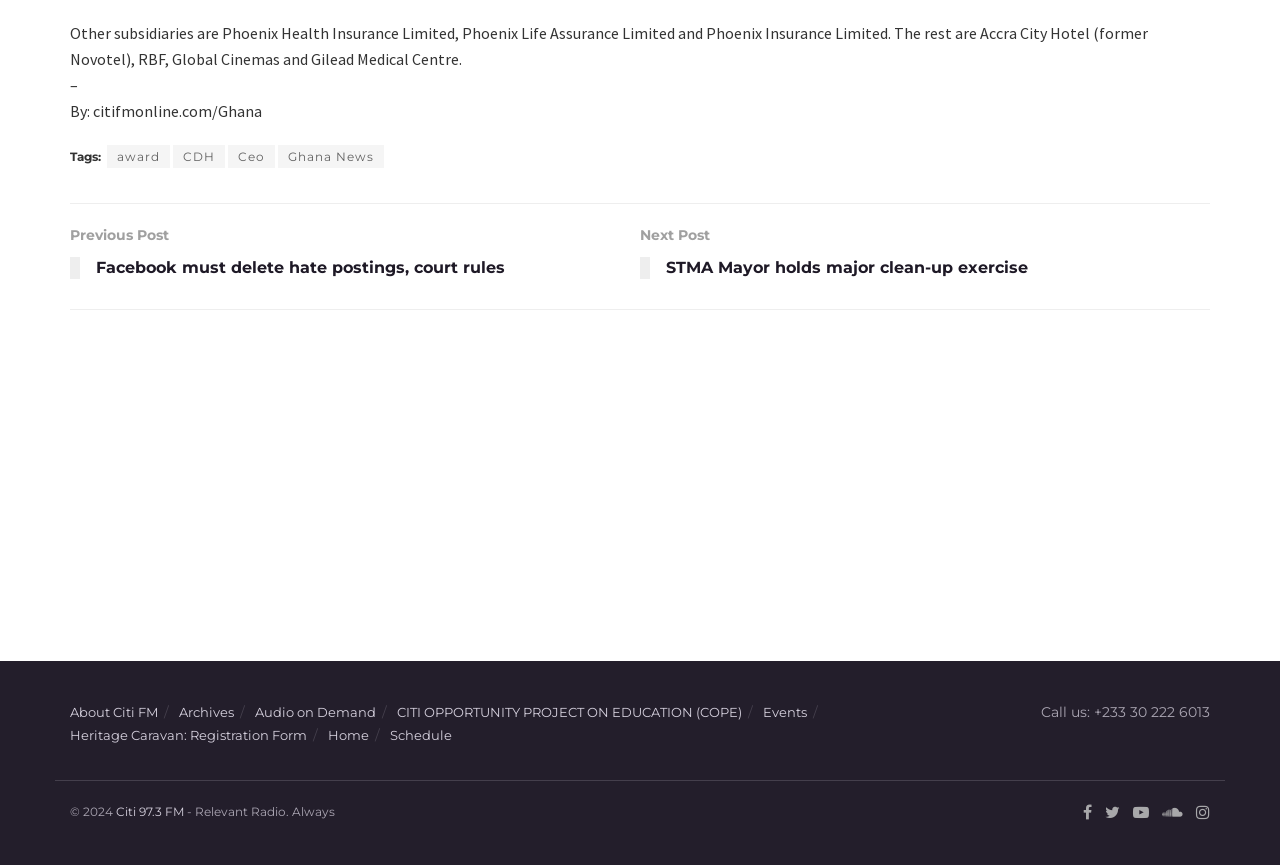Show the bounding box coordinates for the HTML element as described: "award".

[0.084, 0.168, 0.133, 0.195]